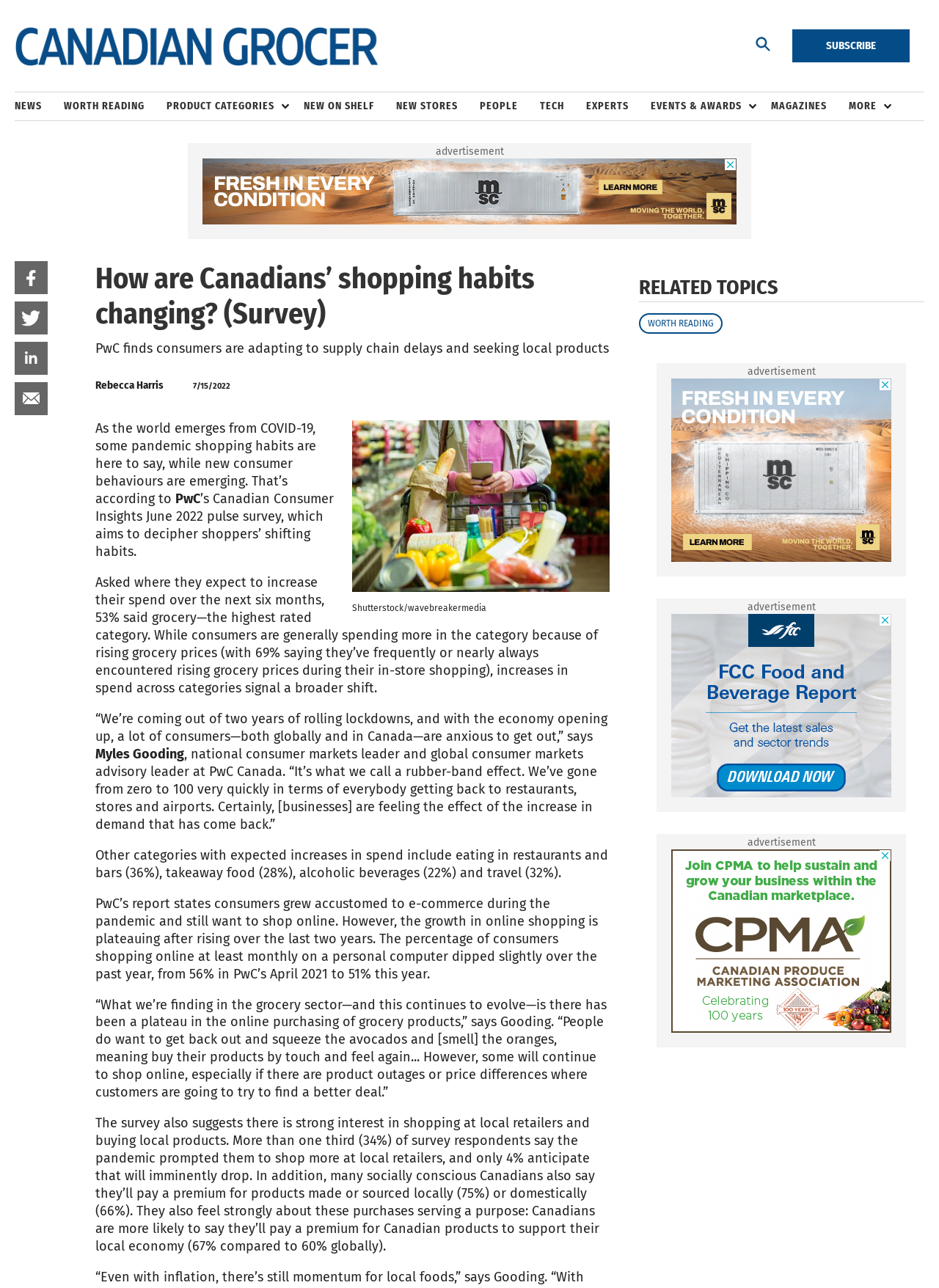Identify the text that serves as the heading for the webpage and generate it.

How are Canadians’ shopping habits changing? (Survey)